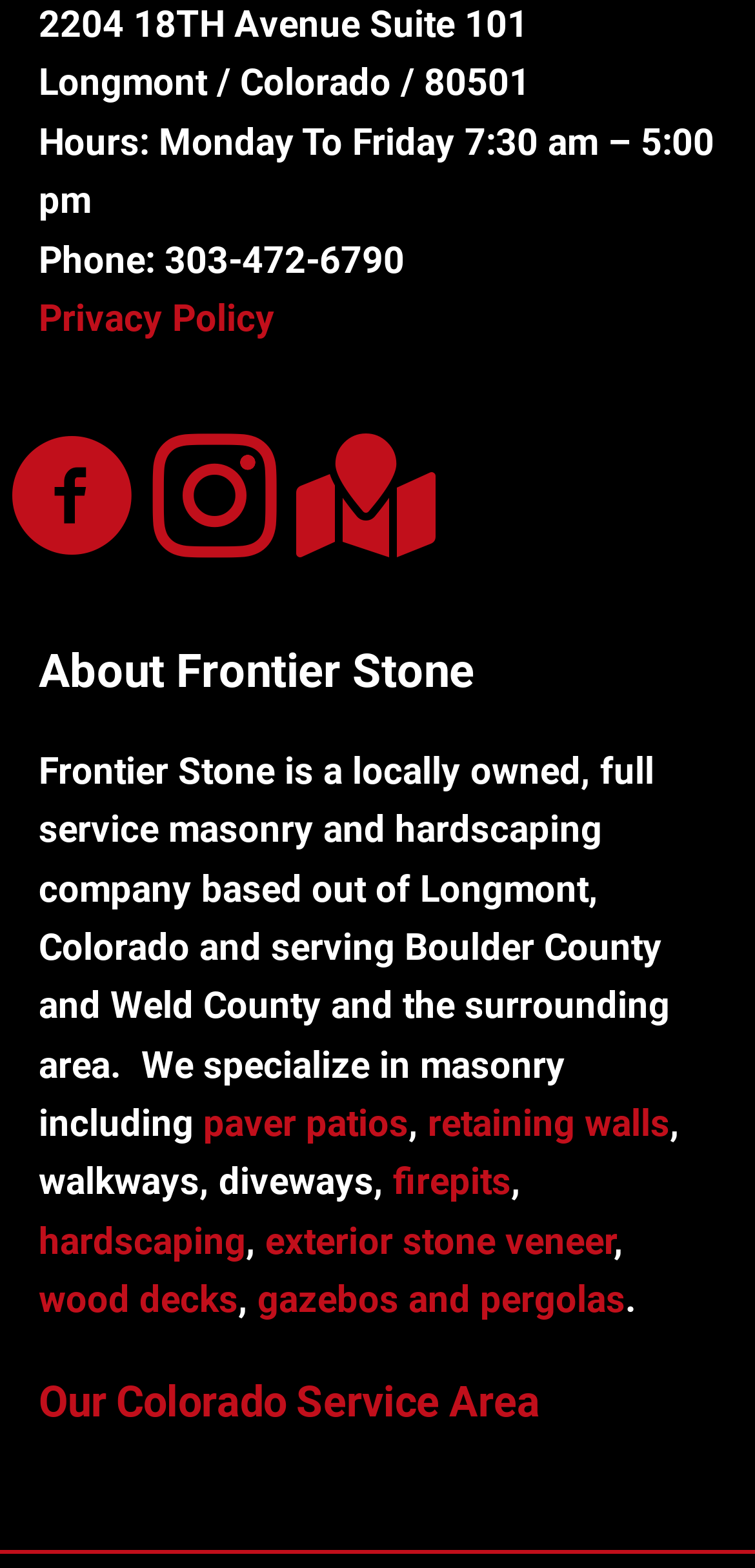Predict the bounding box coordinates of the area that should be clicked to accomplish the following instruction: "Learn more about PFERDVALUE". The bounding box coordinates should consist of four float numbers between 0 and 1, i.e., [left, top, right, bottom].

None